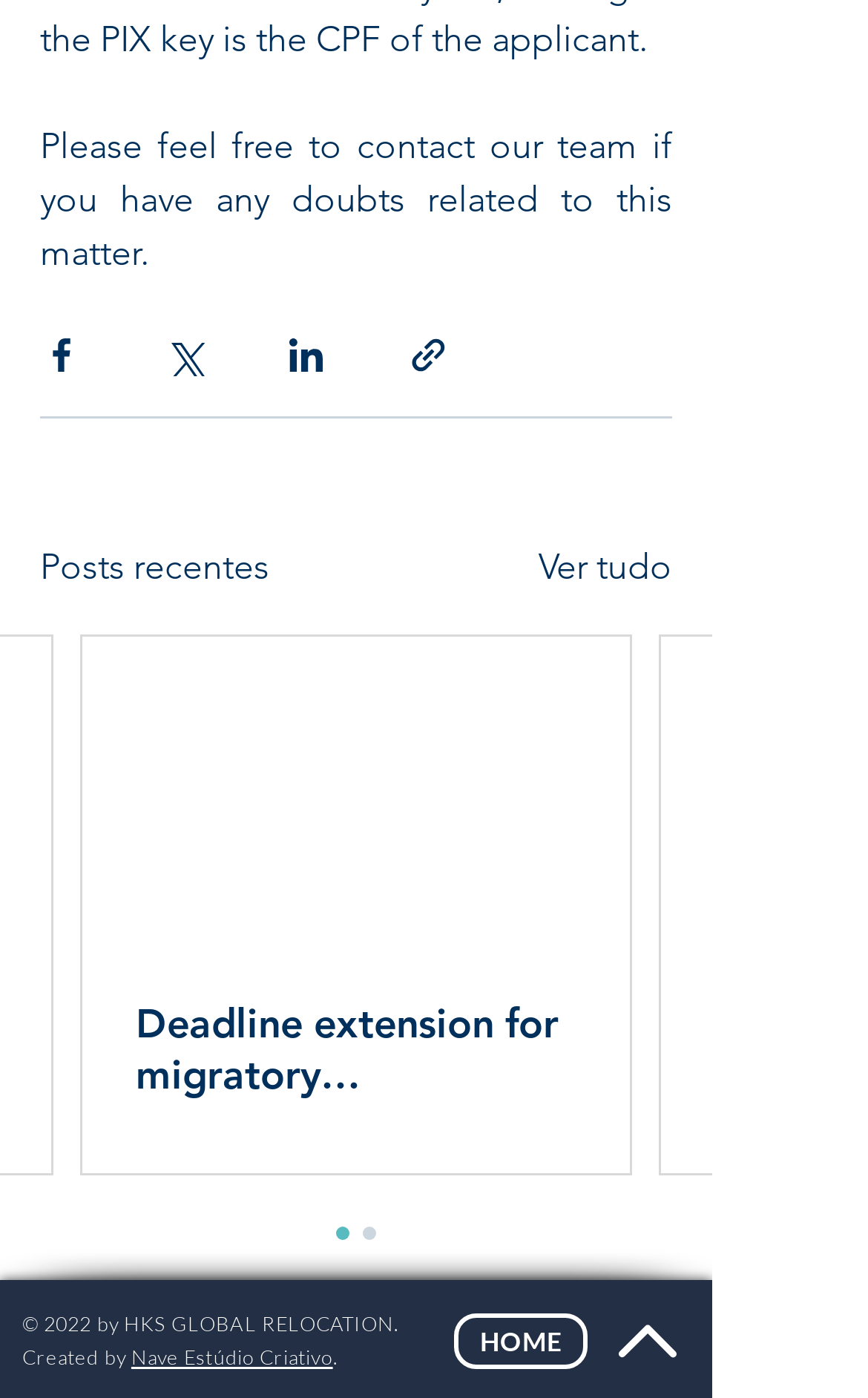Please specify the bounding box coordinates of the area that should be clicked to accomplish the following instruction: "Read the article". The coordinates should consist of four float numbers between 0 and 1, i.e., [left, top, right, bottom].

[0.095, 0.455, 0.726, 0.84]